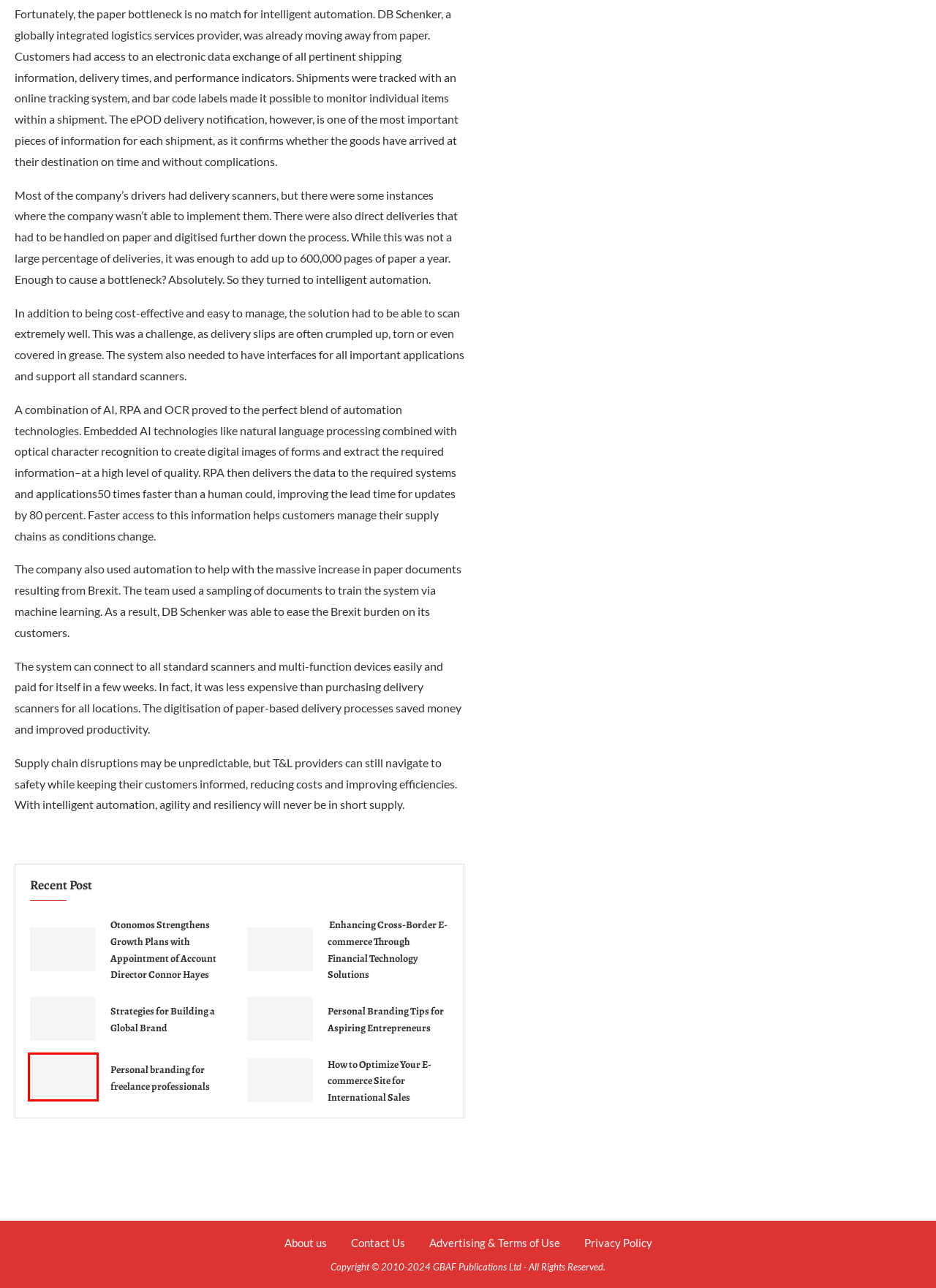Examine the screenshot of a webpage with a red bounding box around a specific UI element. Identify which webpage description best matches the new webpage that appears after clicking the element in the red bounding box. Here are the candidates:
A. Top Strategies for Building a Global Brand
B. Optimizing Your E-commerce Site for International Sales: Strategies & Tips
C. 10 Proven Strategies for Freelance Personal Branding
D. Personal Branding Tips for Aspiring Entrepreneurs
E. Otonomos Strengthens Growth Plans with Appointment of Account Director Connor Hayes
F. Technology – Biz Dispatch| Business | Finance
G. Enhancing Cross-Border E-commerce with Fintech Solutions
H. Opinion – Biz Dispatch| Business | Finance

C